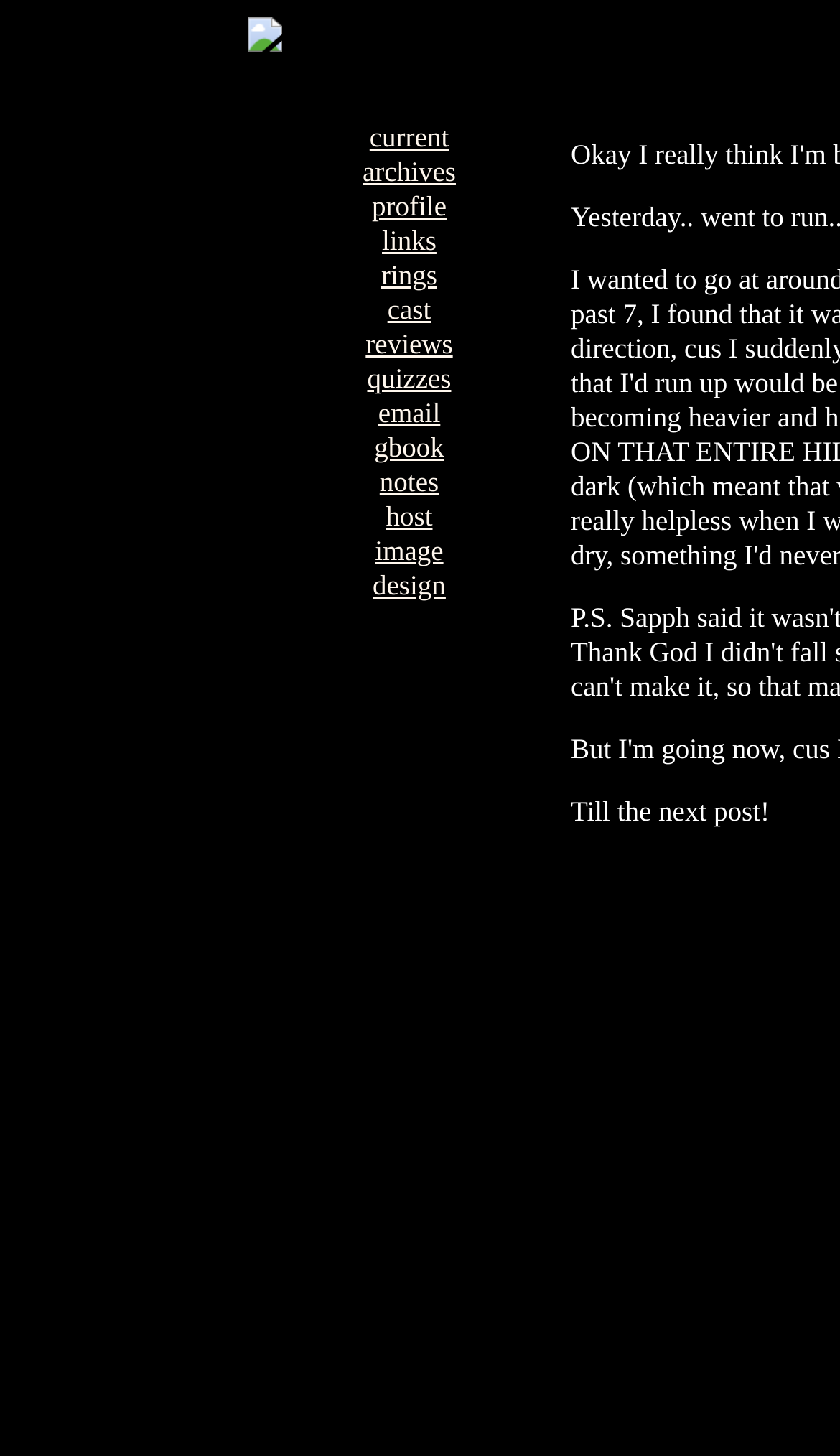Provide the bounding box coordinates in the format (top-left x, top-left y, bottom-right x, bottom-right y). All values are floating point numbers between 0 and 1. Determine the bounding box coordinate of the UI element described as: reviews

[0.435, 0.225, 0.539, 0.247]